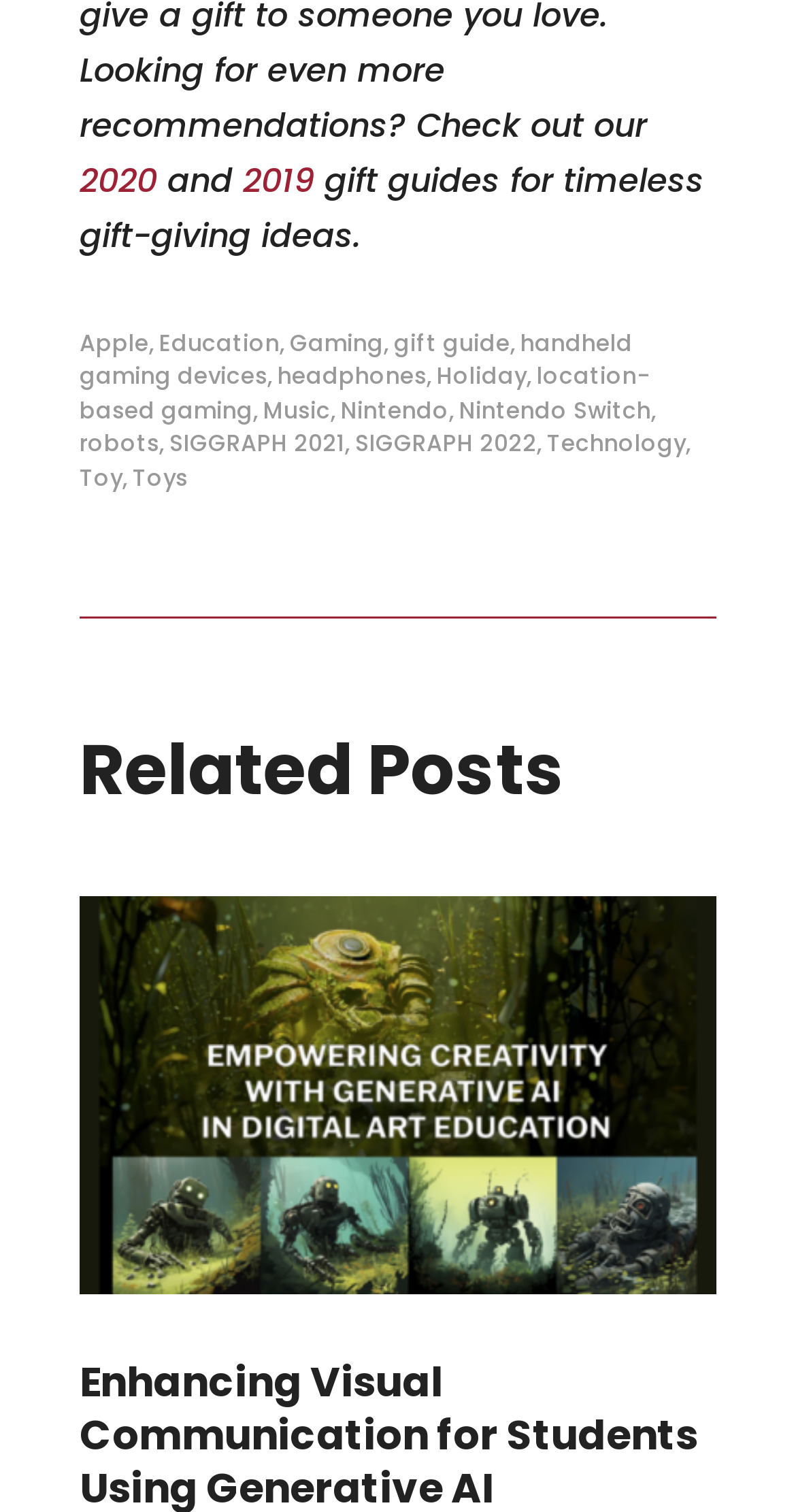Provide the bounding box coordinates, formatted as (top-left x, top-left y, bottom-right x, bottom-right y), with all values being floating point numbers between 0 and 1. Identify the bounding box of the UI element that matches the description: Request a call

None